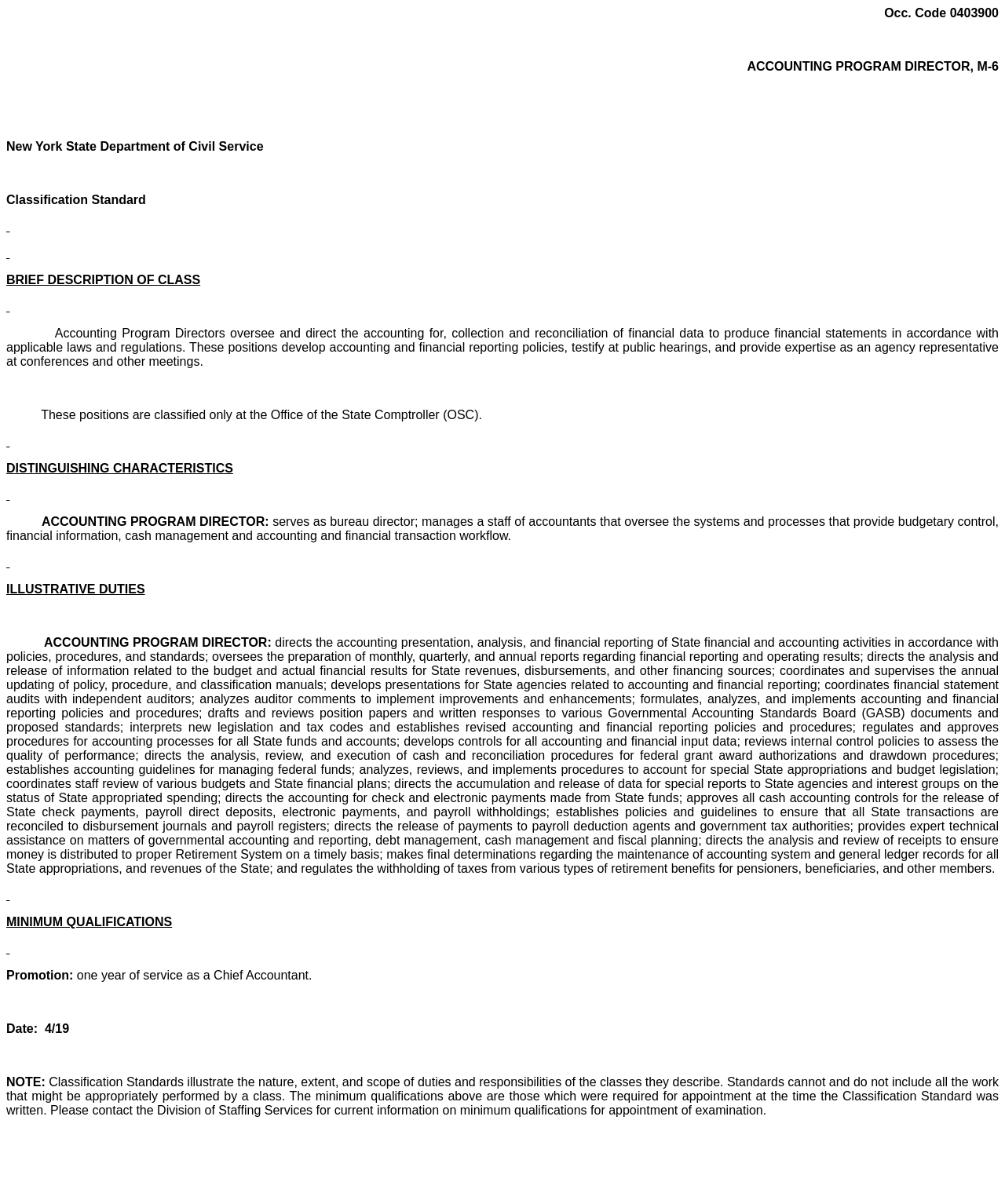What is the occupation code?
By examining the image, provide a one-word or phrase answer.

0403900